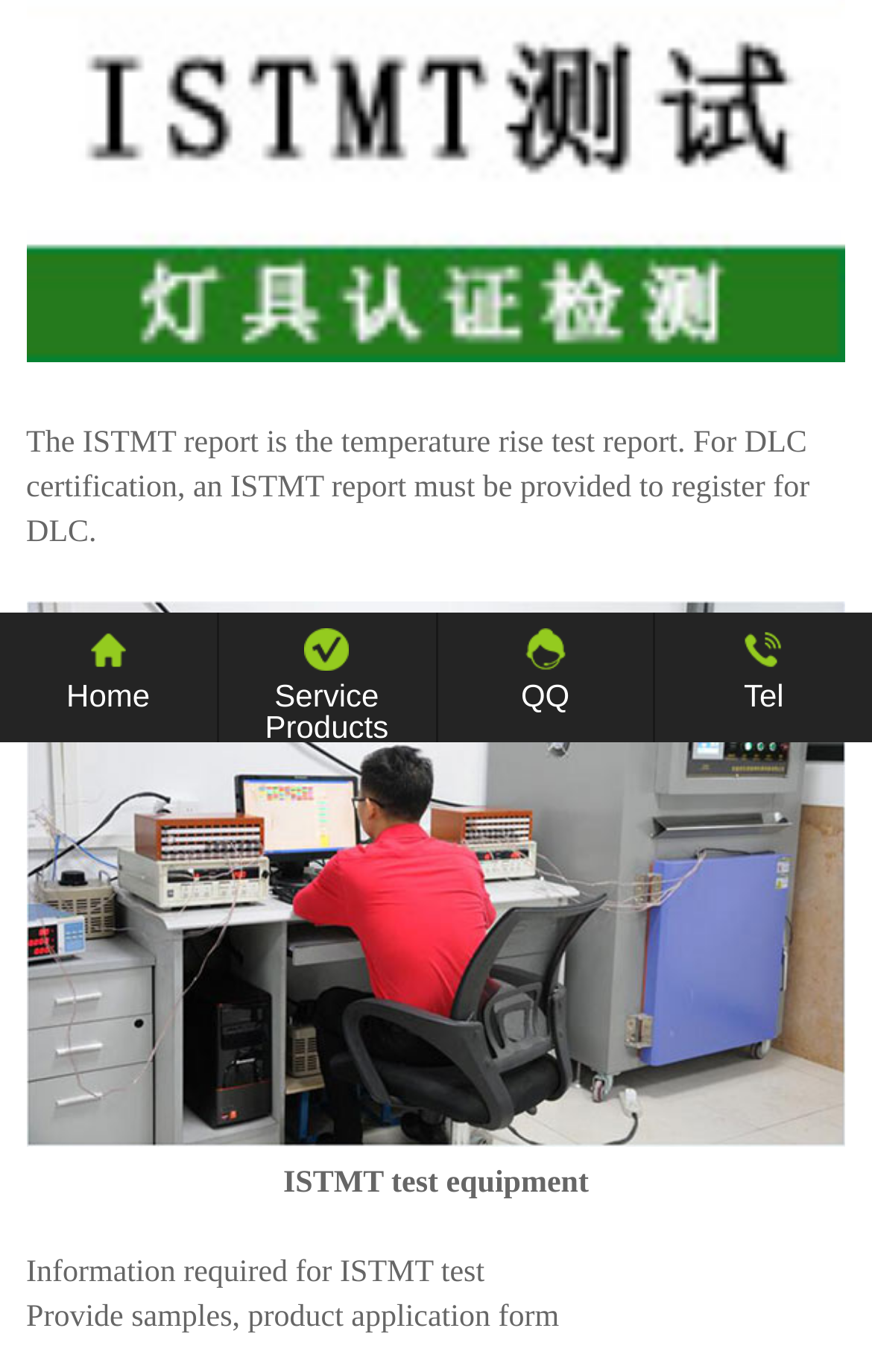Find the bounding box coordinates for the UI element that matches this description: "Home".

[0.0, 0.446, 0.248, 0.541]